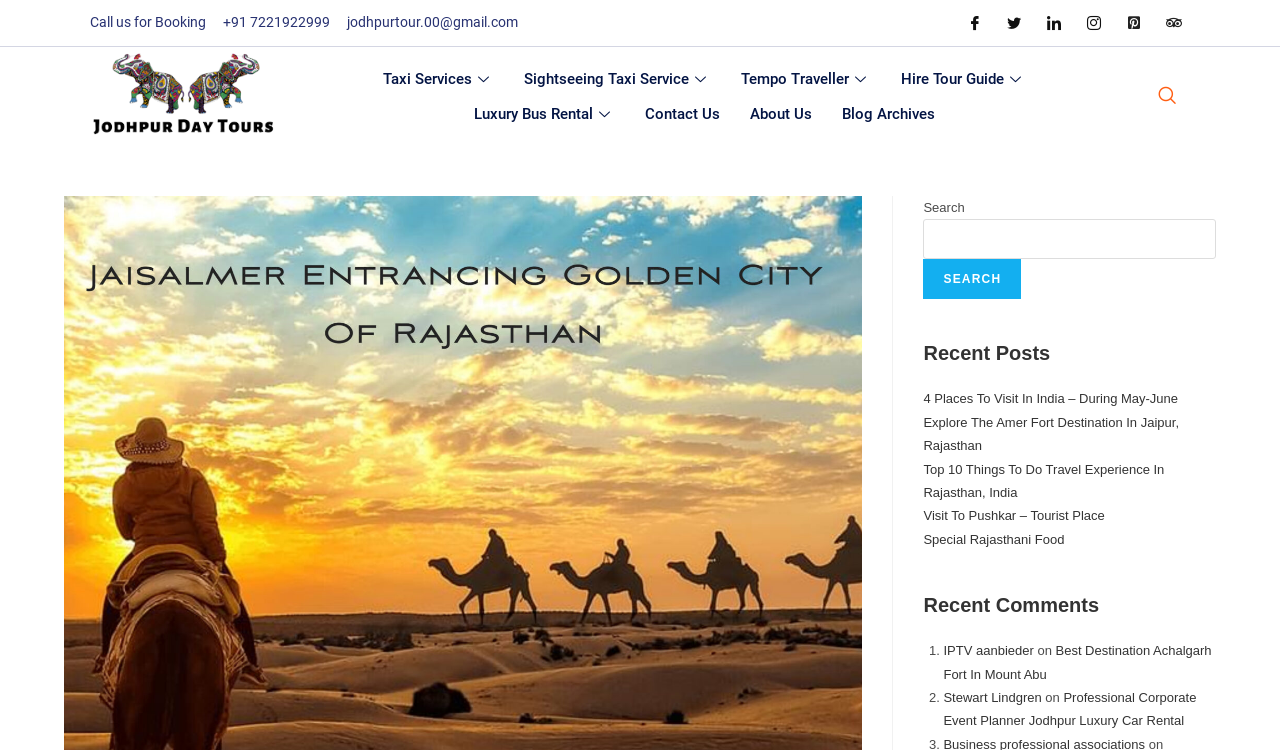By analyzing the image, answer the following question with a detailed response: What is the first recent post?

I found the first recent post by looking at the section titled 'Recent Posts' on the webpage, where it lists several recent posts, and the first one is '4 Places To Visit In India – During May-June'.